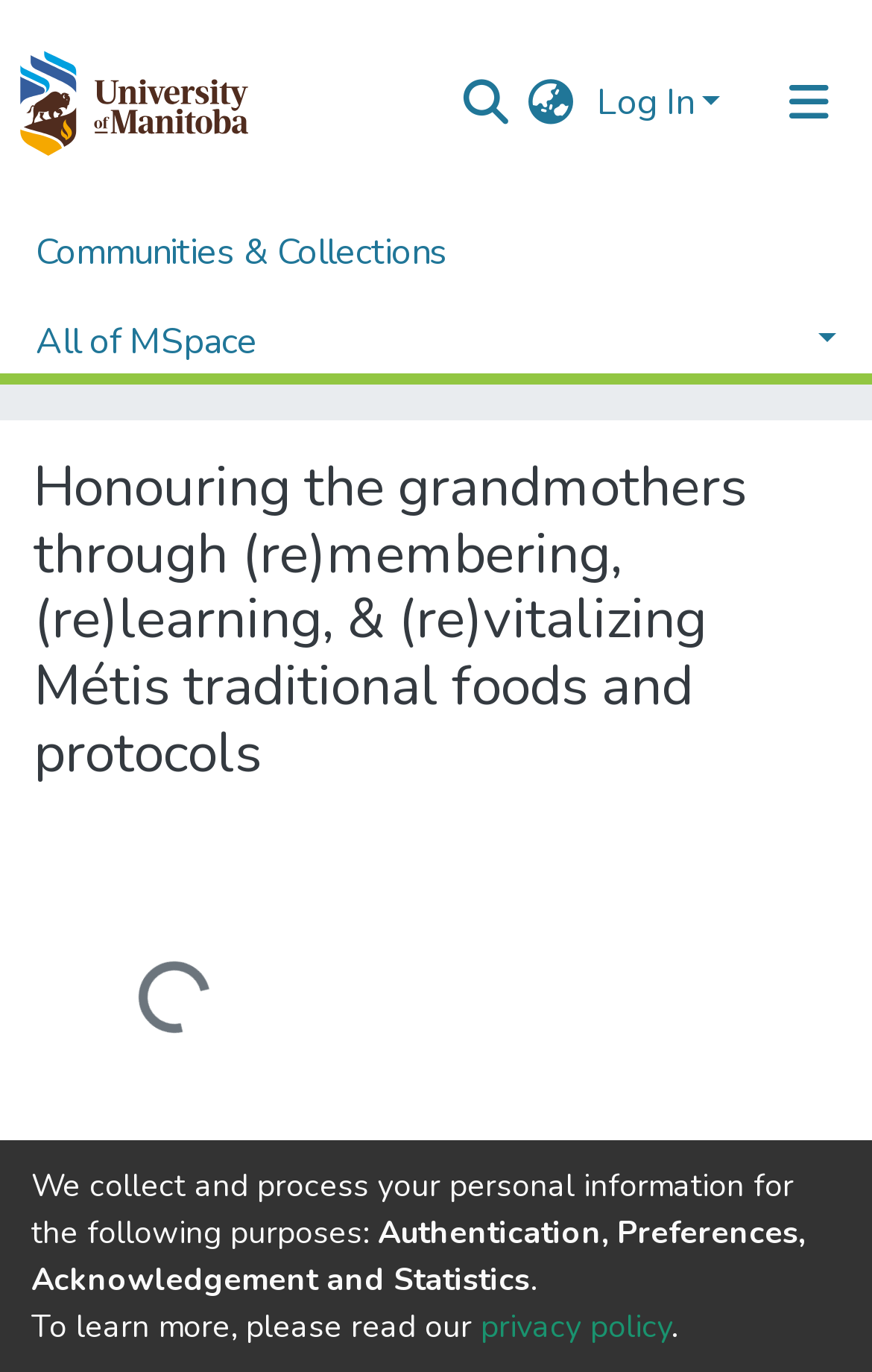Identify the bounding box coordinates of the clickable region to carry out the given instruction: "Log in to the system".

[0.674, 0.057, 0.836, 0.093]